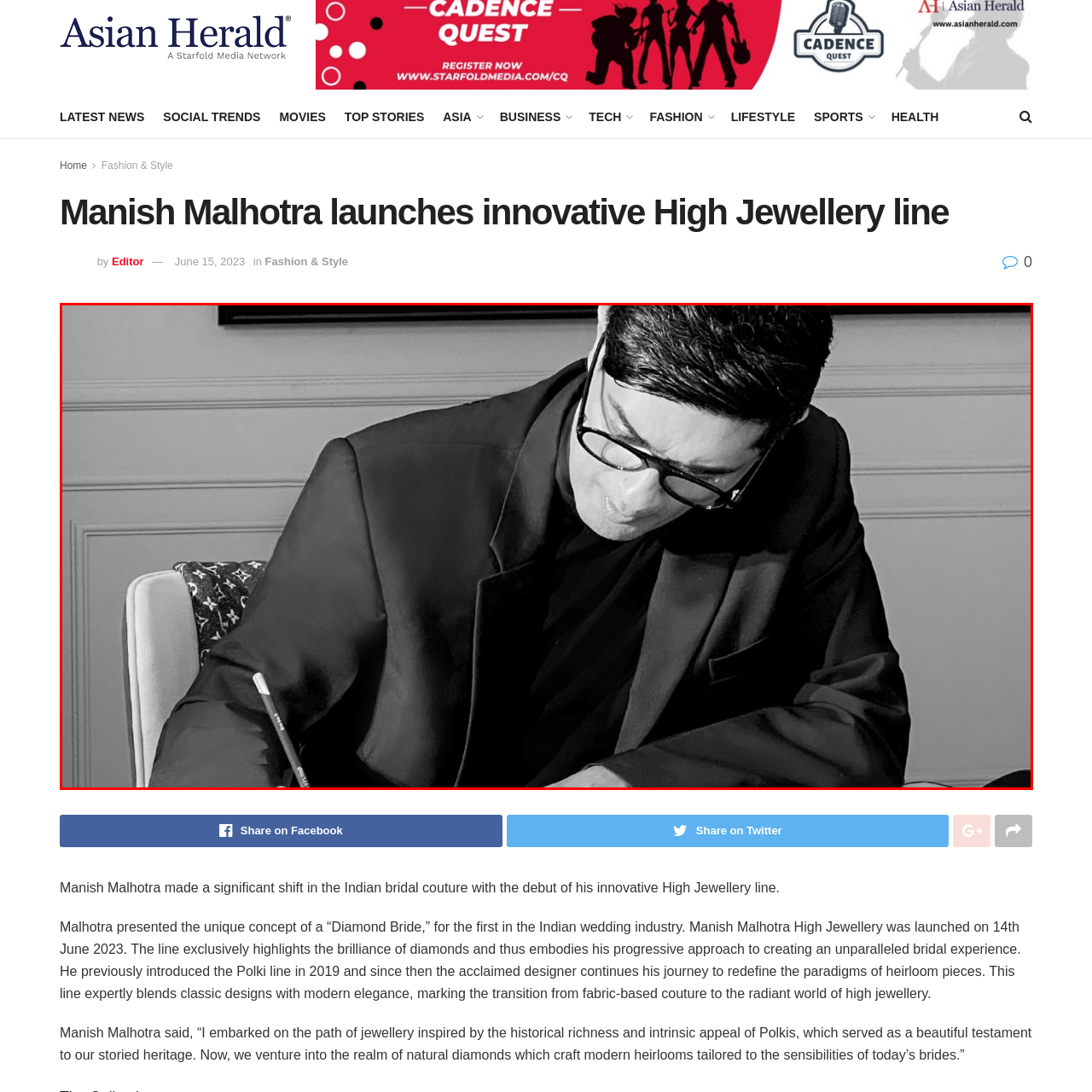Inspect the image outlined in red and answer succinctly: What is the concept of Manish Malhotra's recent launch?

A 'Diamond Bride'